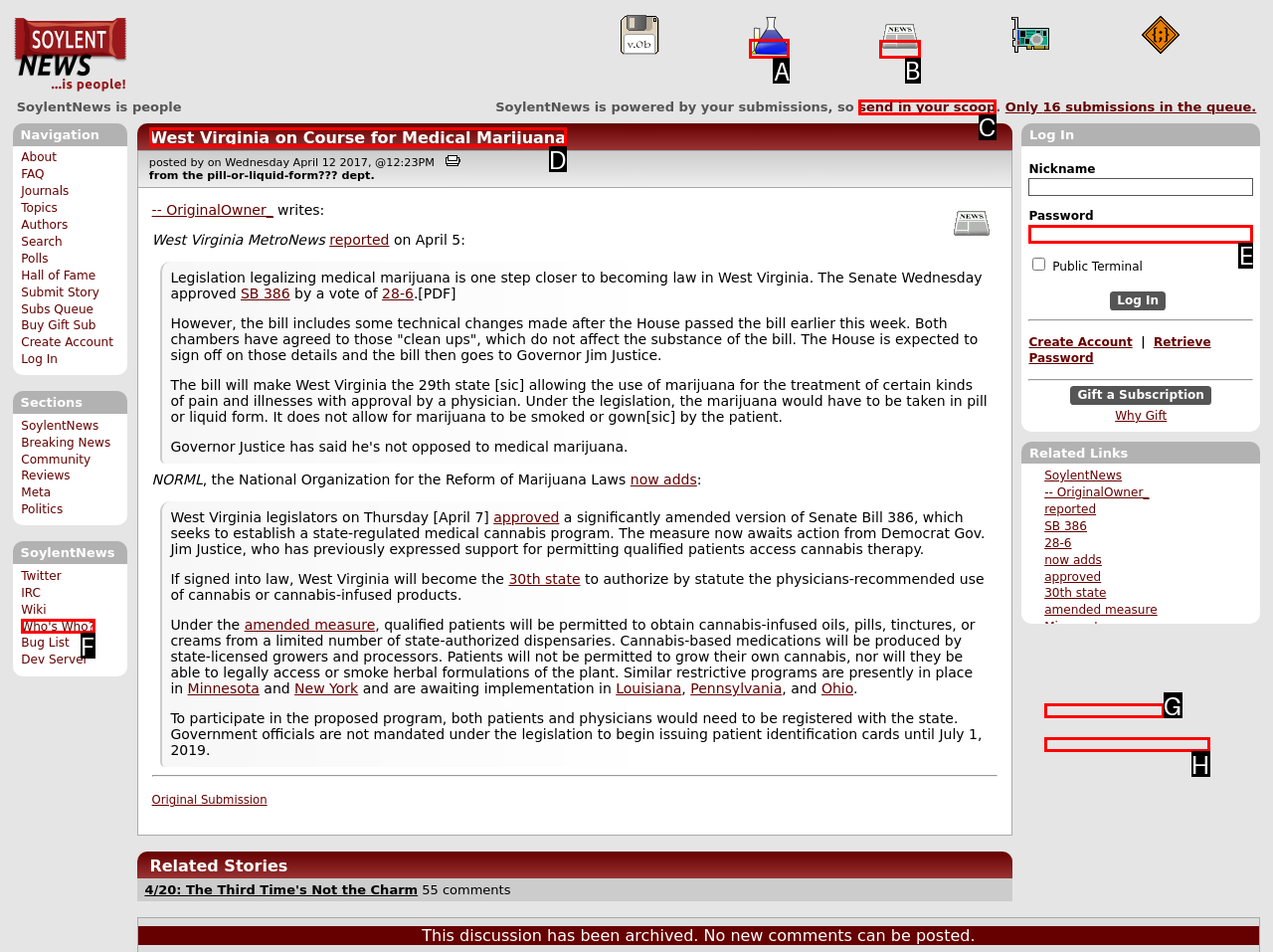Determine the letter of the UI element I should click on to complete the task: Go to the 'News' section from the provided choices in the screenshot.

B